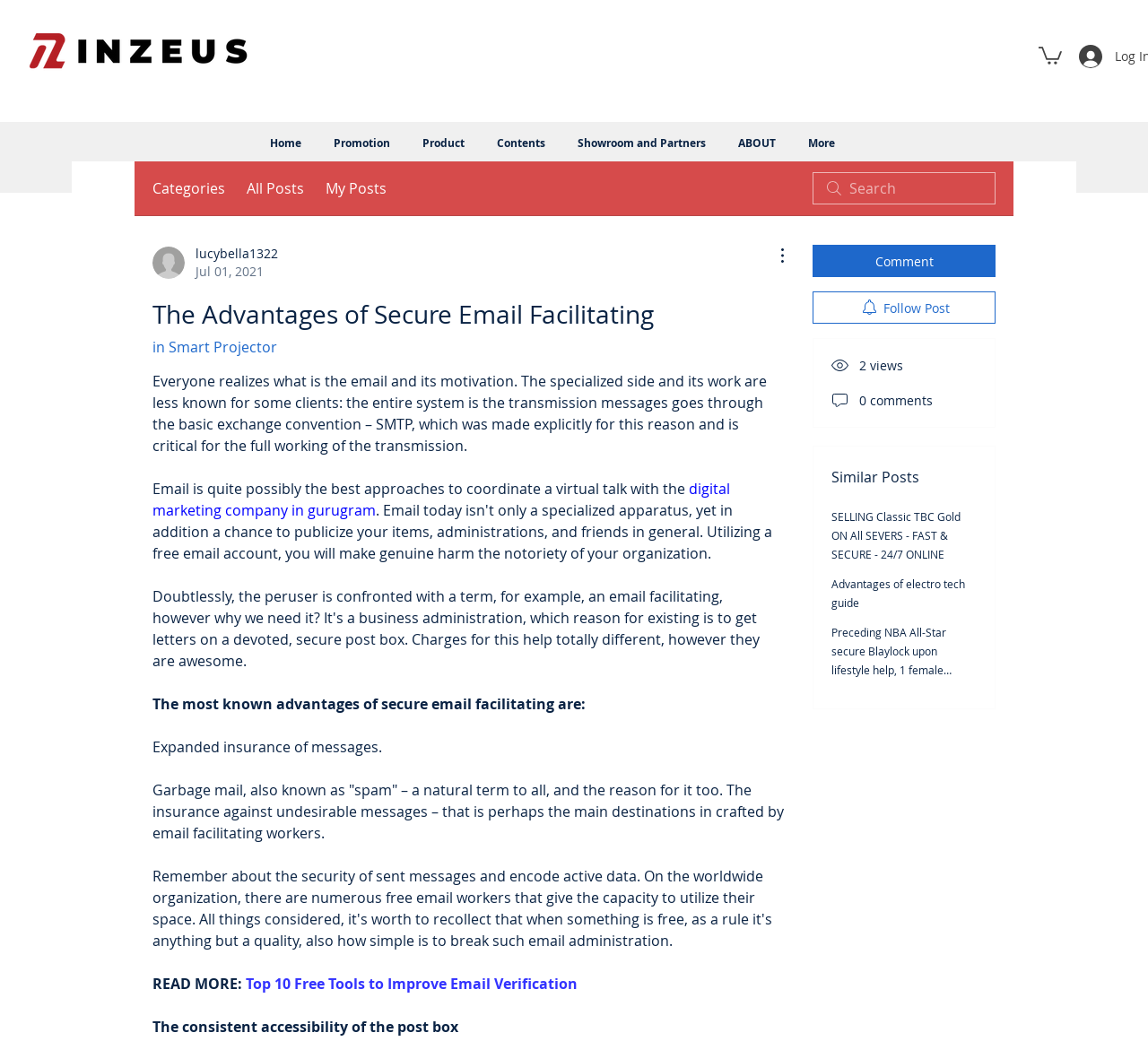Identify the bounding box of the UI element that matches this description: "My Posts".

[0.284, 0.168, 0.337, 0.189]